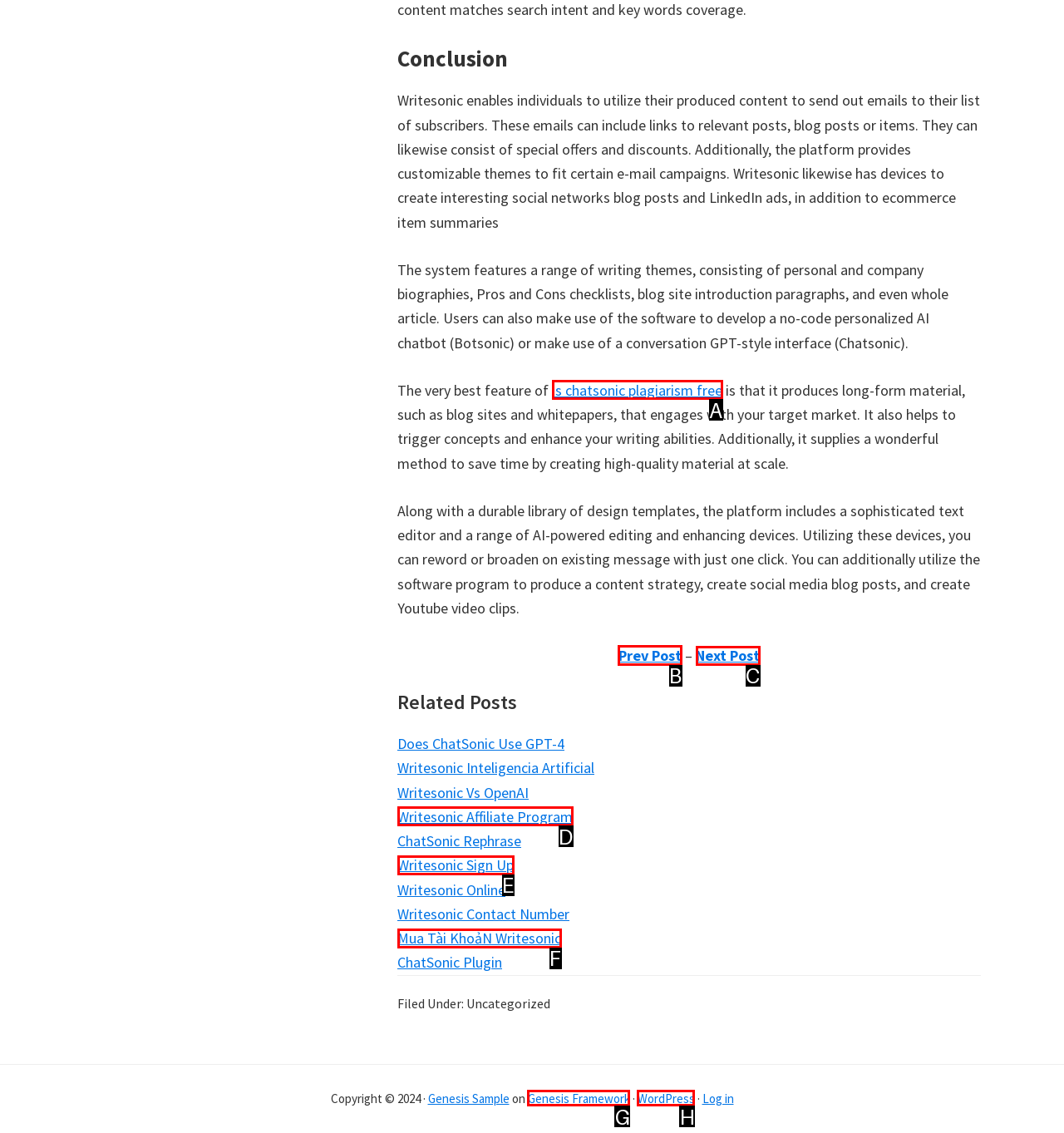Decide which UI element to click to accomplish the task: Go to 'Prev Post'
Respond with the corresponding option letter.

B